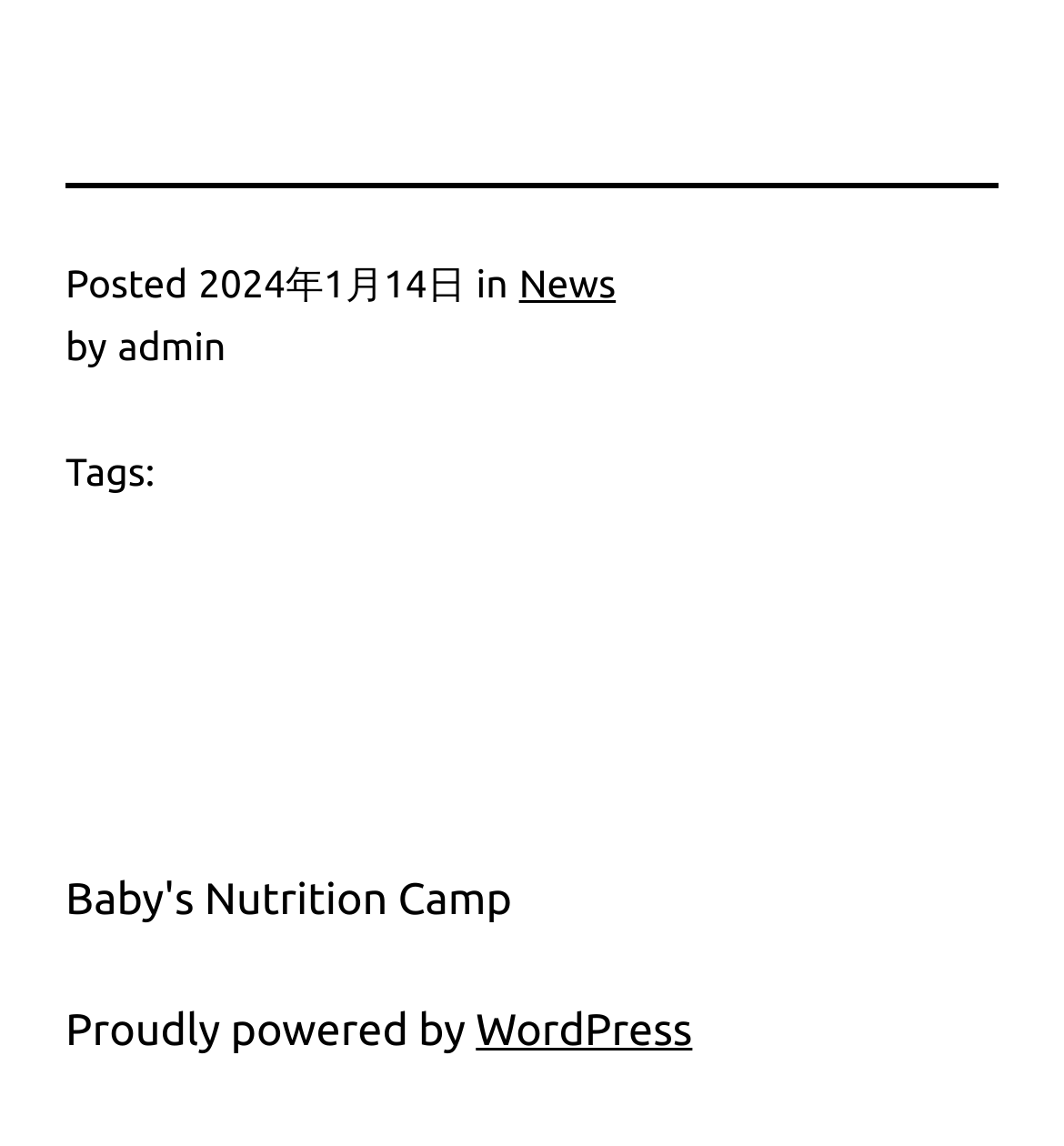When was the article posted?
Using the information from the image, answer the question thoroughly.

I found the posting date by looking at the 'Posted' section, which is located above the 'in' and 'News' sections. The date is specified as '2024年1月14日'.